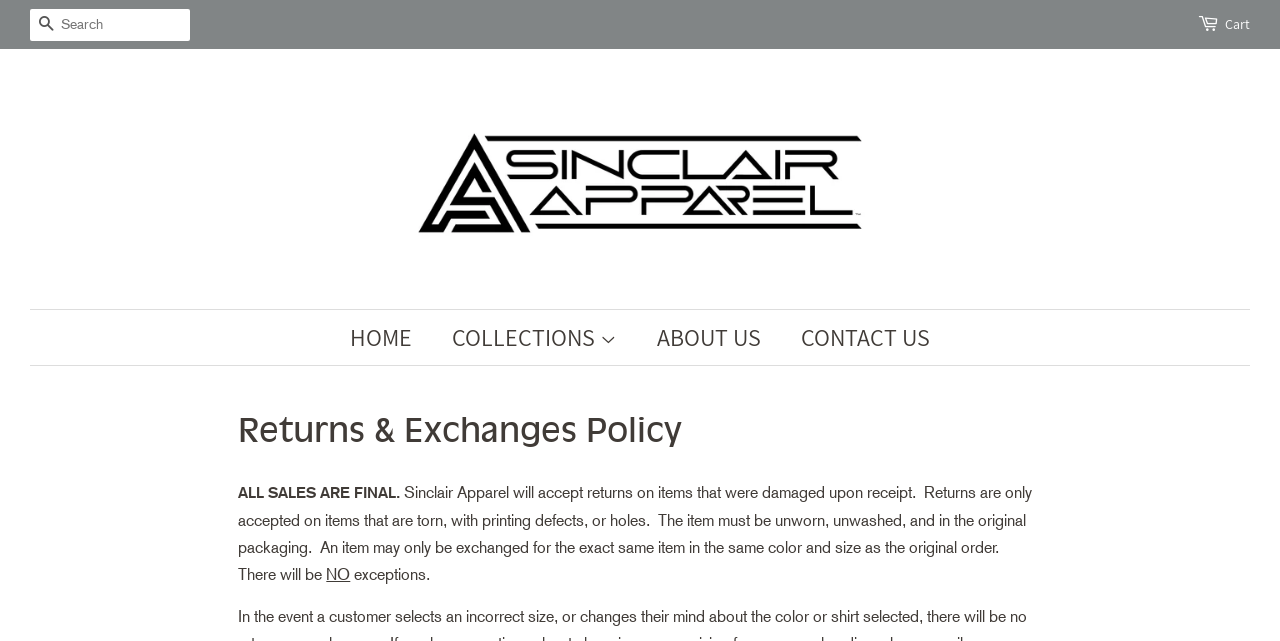Locate the bounding box coordinates of the clickable region to complete the following instruction: "go to cart."

[0.957, 0.02, 0.977, 0.057]